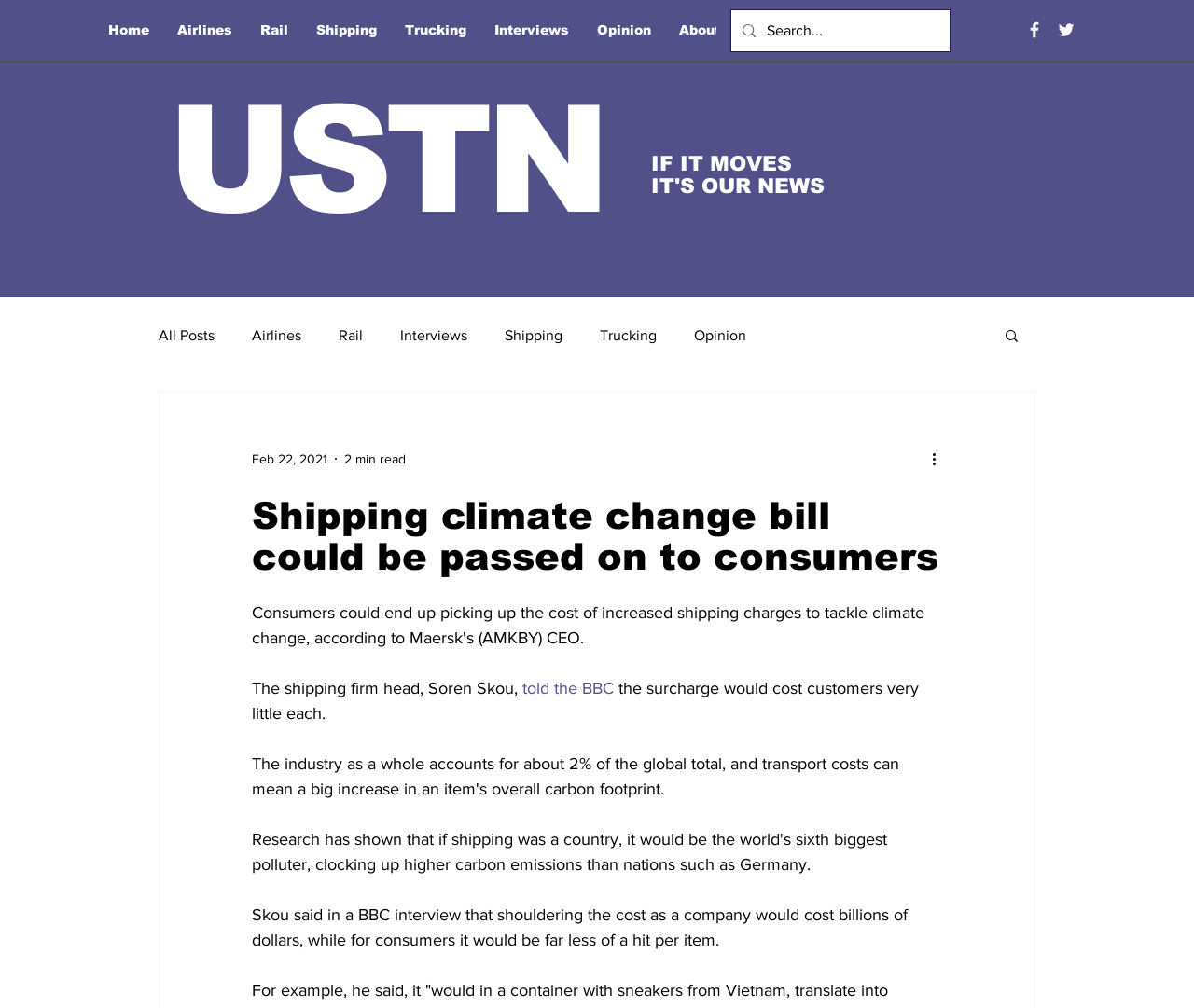Use one word or a short phrase to answer the question provided: 
What is the estimated cost of shouldering the climate change bill for the company?

Billions of dollars